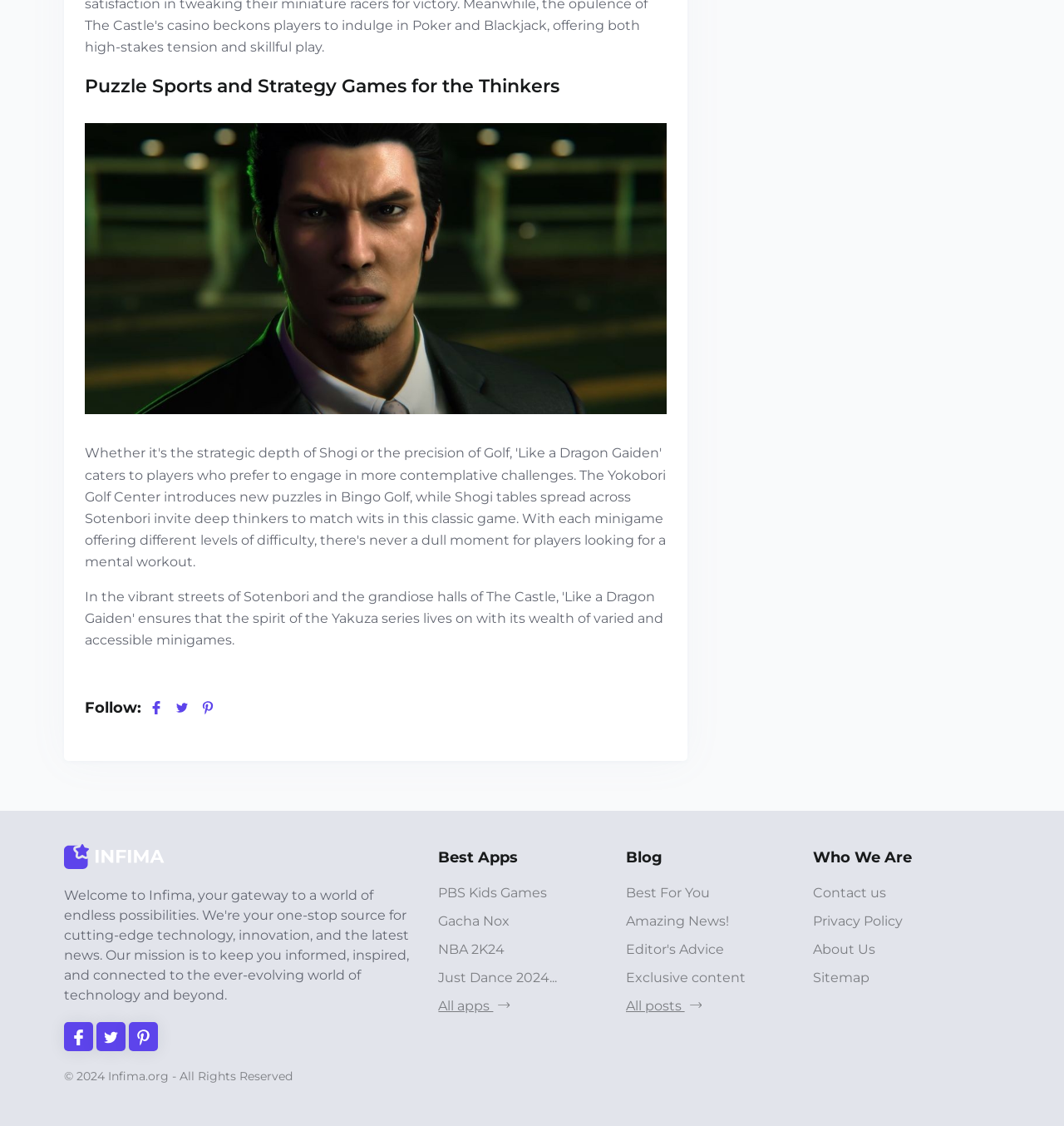Please determine the bounding box coordinates of the element to click in order to execute the following instruction: "Follow on social media". The coordinates should be four float numbers between 0 and 1, specified as [left, top, right, bottom].

[0.08, 0.621, 0.133, 0.637]